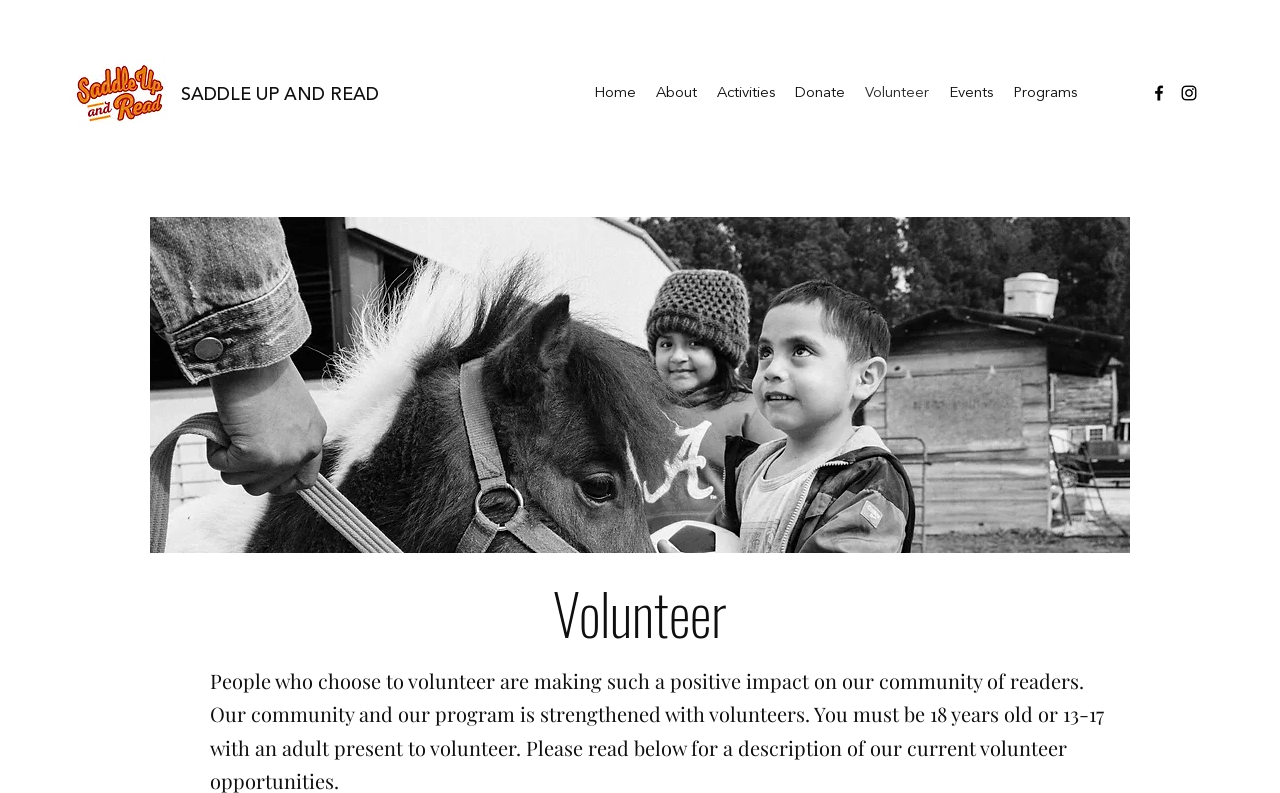Find the bounding box coordinates for the UI element whose description is: "alt="logo"". The coordinates should be four float numbers between 0 and 1, in the format [left, top, right, bottom].

None